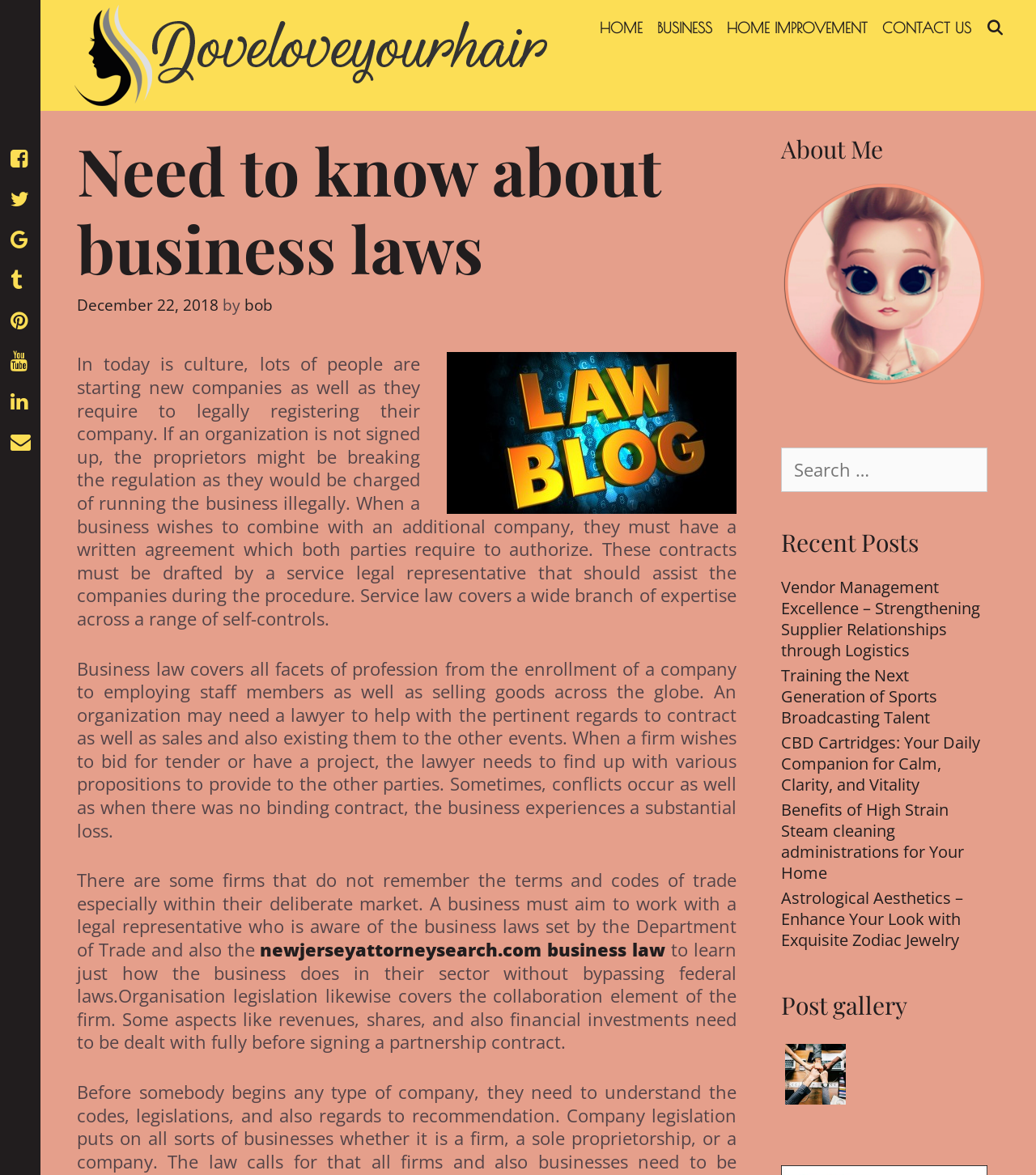Please determine the bounding box coordinates of the element's region to click for the following instruction: "Click on HOME".

[0.572, 0.0, 0.627, 0.048]